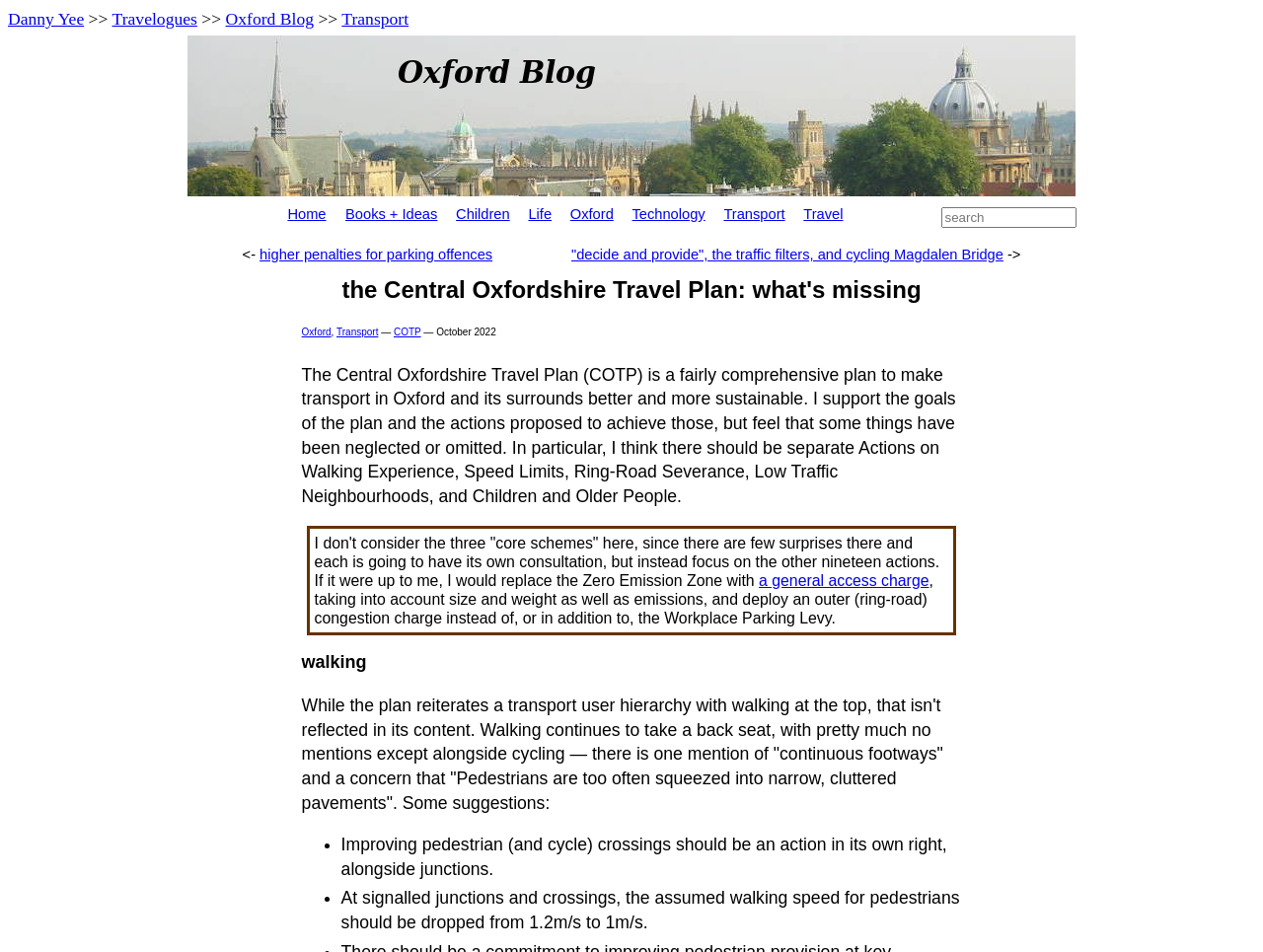Determine the main heading of the webpage and generate its text.

the Central Oxfordshire Travel Plan: what's missing